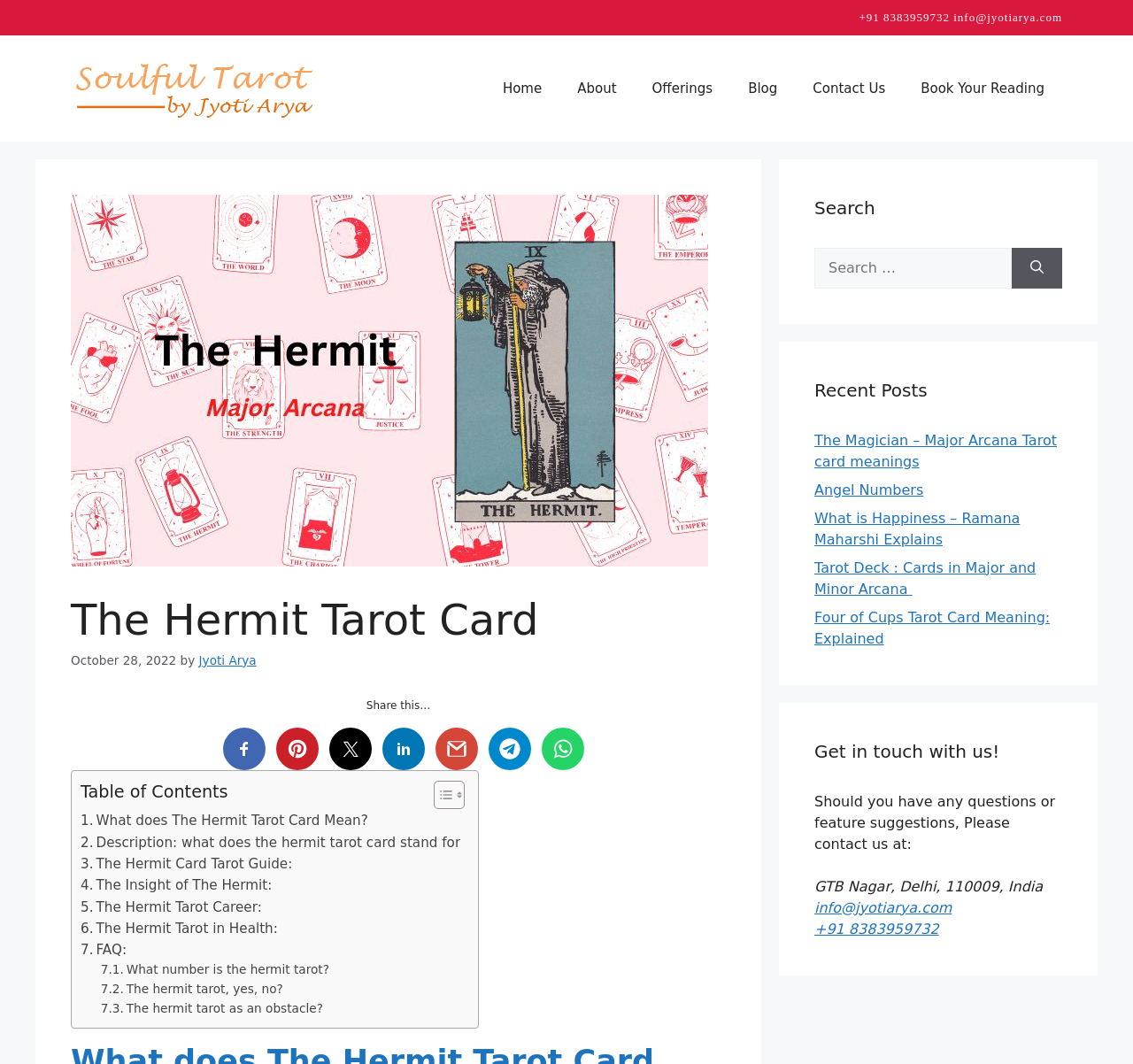Please specify the bounding box coordinates of the area that should be clicked to accomplish the following instruction: "Click the 'Home' link". The coordinates should consist of four float numbers between 0 and 1, i.e., [left, top, right, bottom].

[0.428, 0.058, 0.494, 0.108]